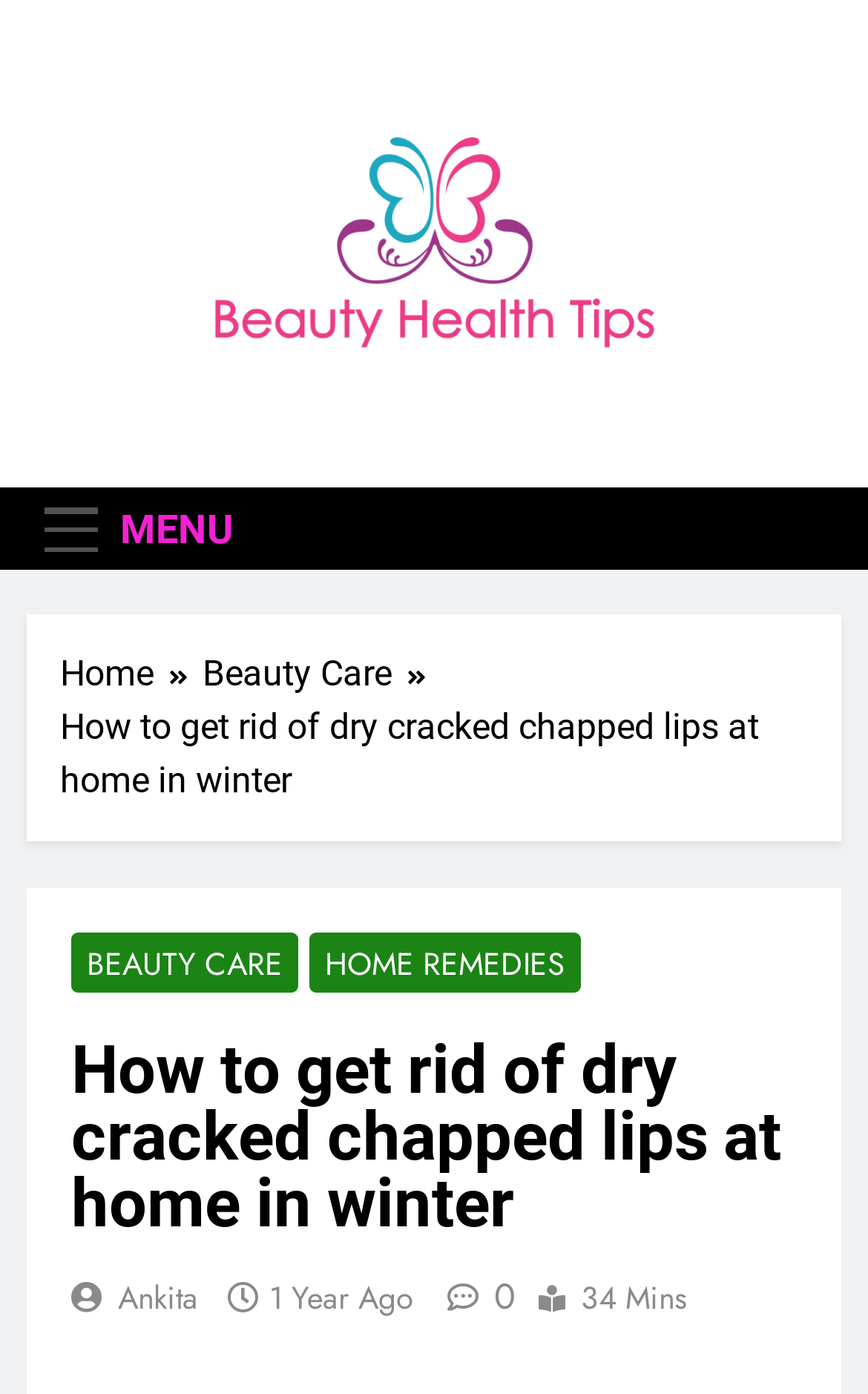Can you identify and provide the main heading of the webpage?

How to get rid of dry cracked chapped lips at home in winter